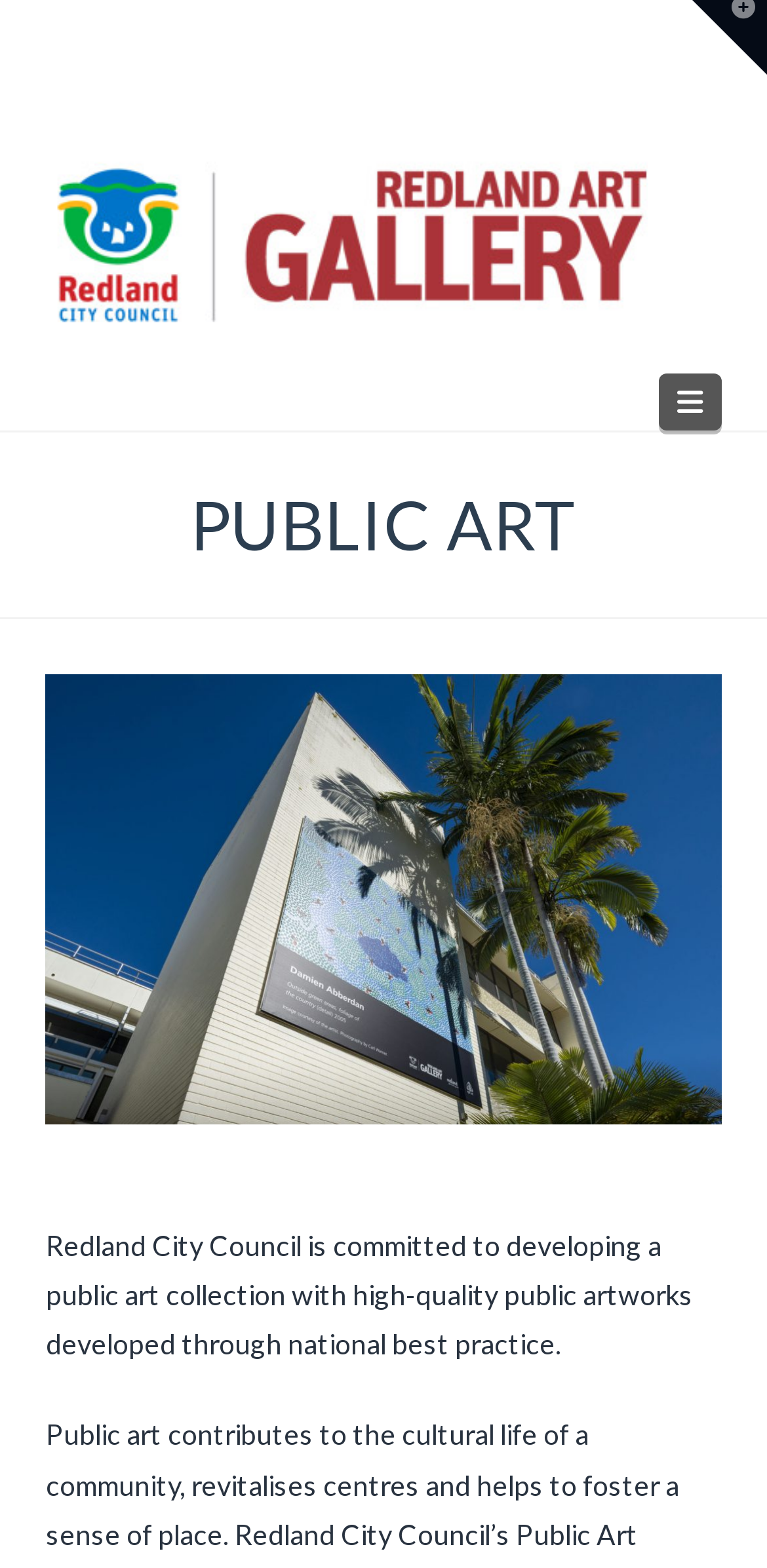Find the bounding box coordinates for the UI element that matches this description: "Navigation".

[0.859, 0.238, 0.94, 0.274]